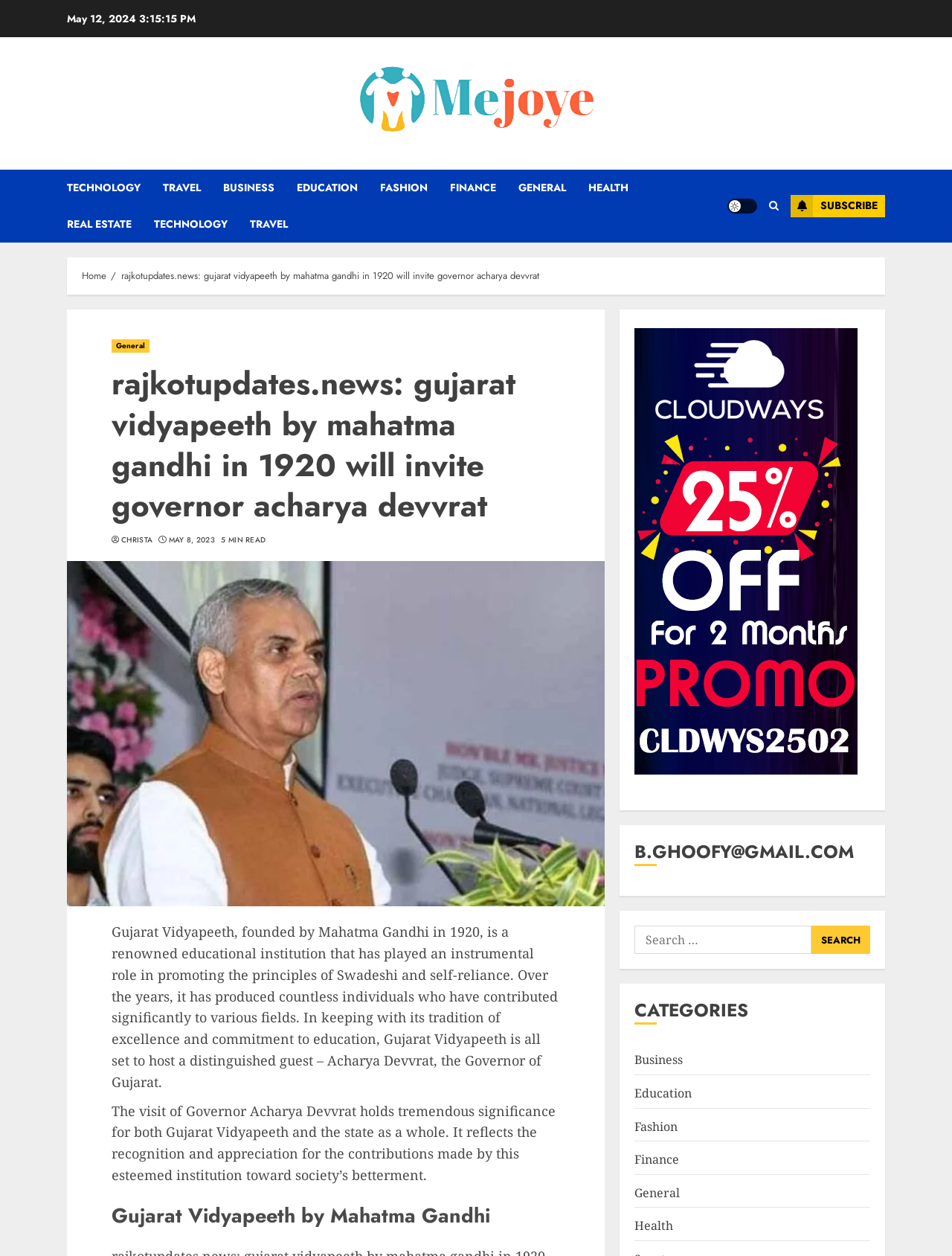Please provide a comprehensive answer to the question below using the information from the image: What is the estimated reading time of the article?

The estimated reading time of the article can be found below the article title, where it says '5 MIN READ' in a static text element.